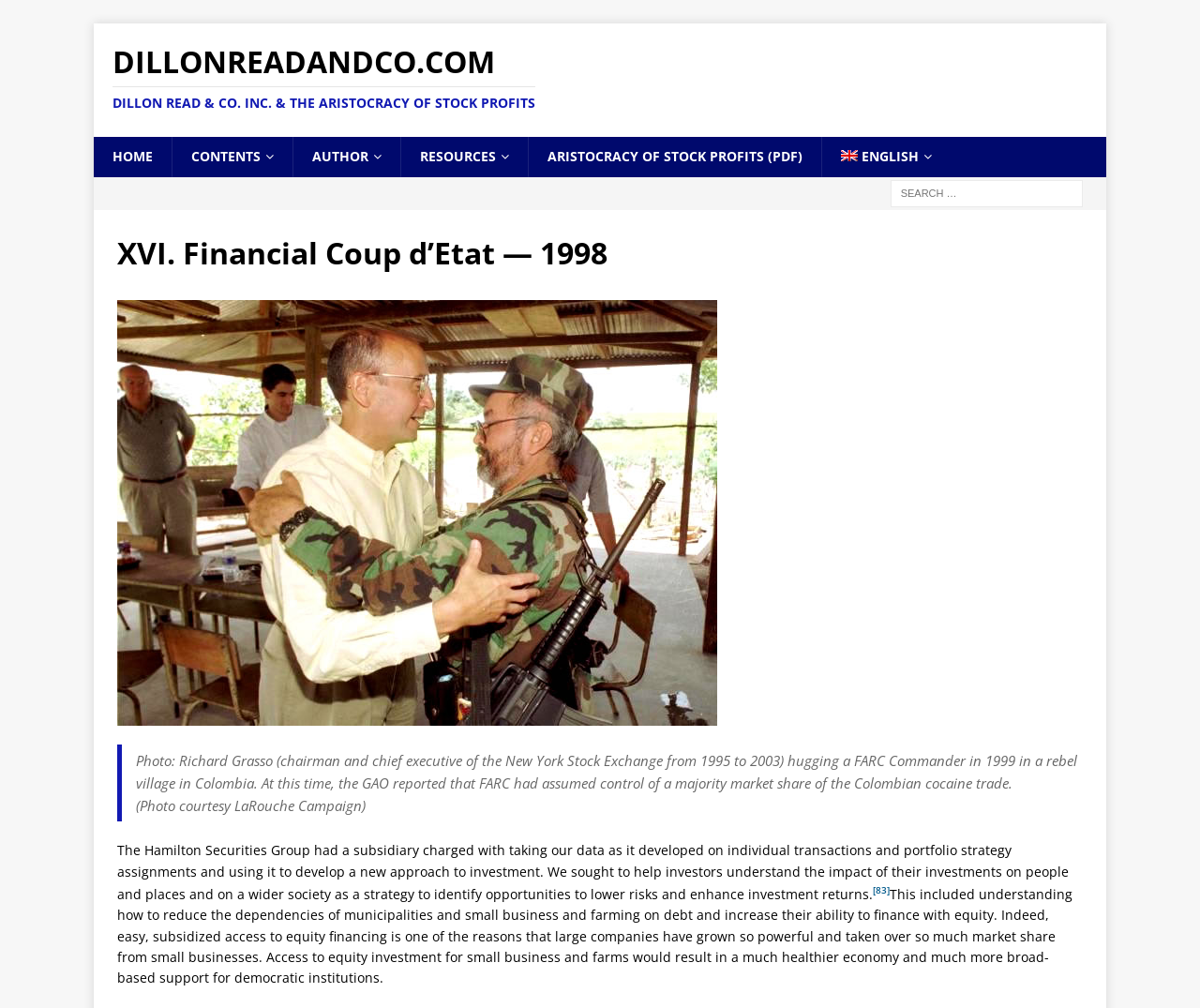Utilize the details in the image to give a detailed response to the question: How many links are in the top navigation bar?

The top navigation bar contains links to 'HOME', 'CONTENTS', 'AUTHOR', 'RESOURCES', and 'ENGLISH', which totals 5 links.